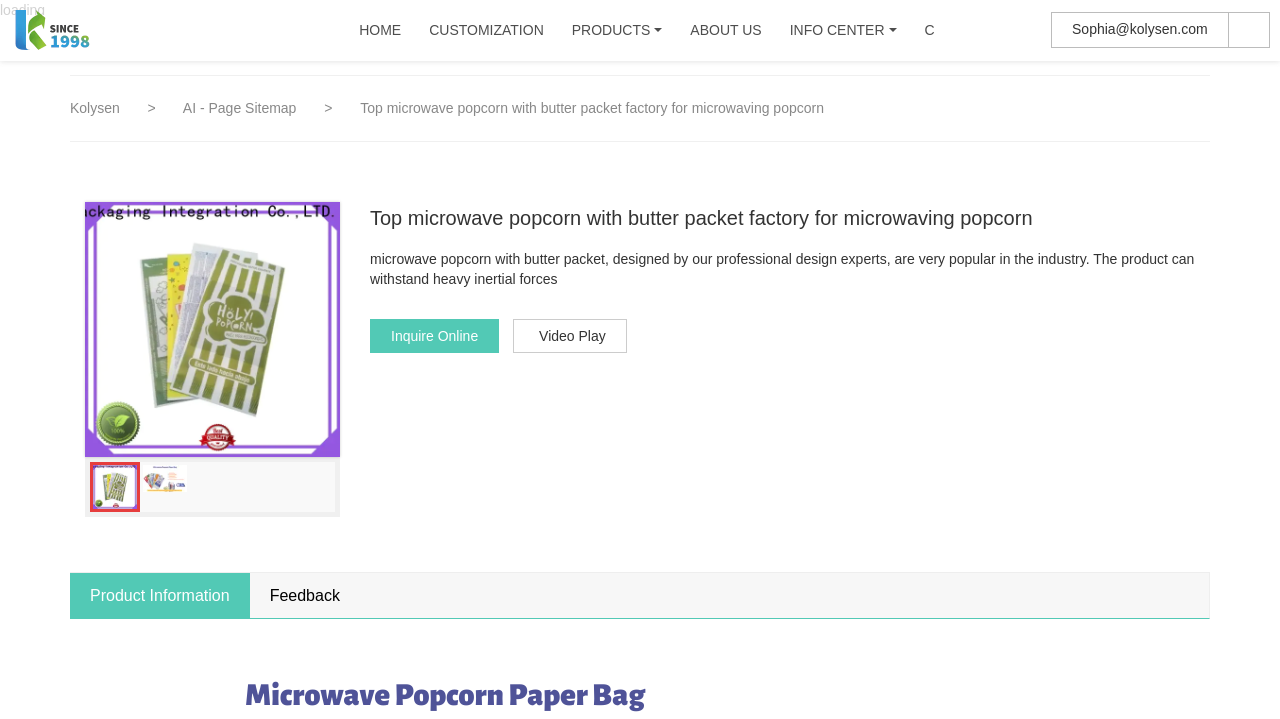Please find the bounding box coordinates (top-left x, top-left y, bottom-right x, bottom-right y) in the screenshot for the UI element described as follows: AI - Page Sitemap

[0.143, 0.139, 0.235, 0.161]